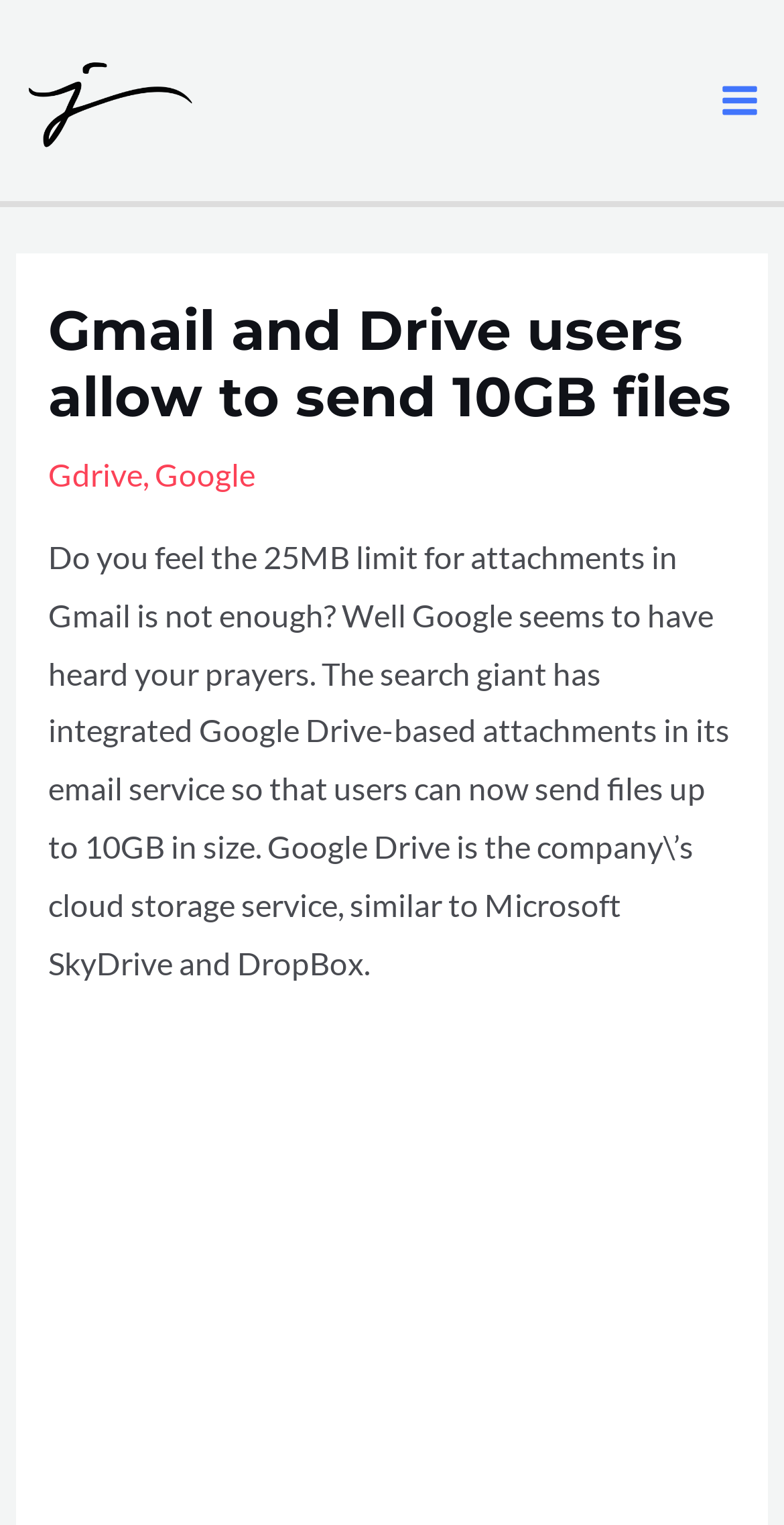Examine the image carefully and respond to the question with a detailed answer: 
Who is the author of this article?

The author's name is found in the link element with the text 'Jayakumar Sadhasivam || Educator – Researcher – Coder' at the top of the webpage.